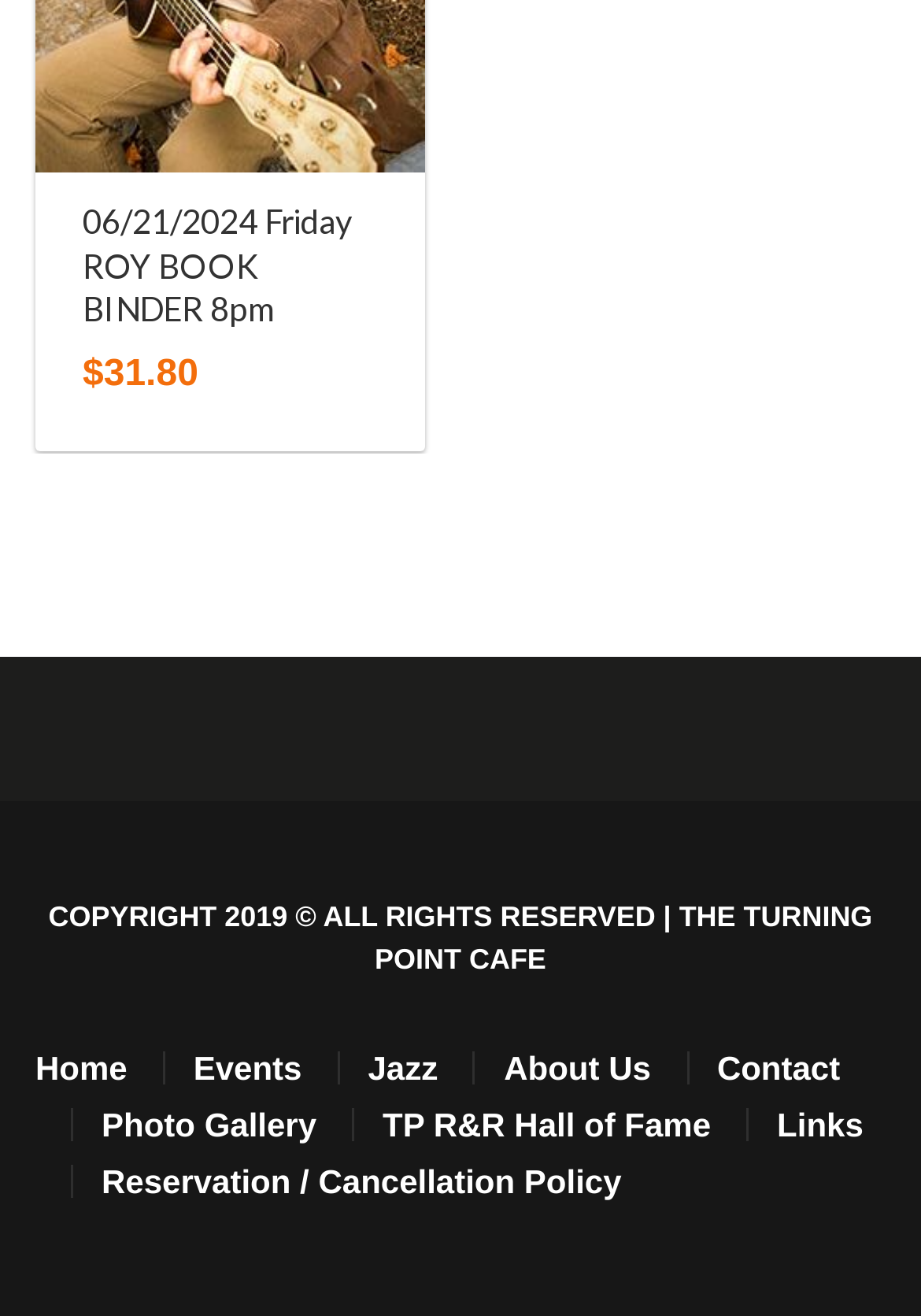What is the event on 06/21/2024?
Answer the question with a single word or phrase derived from the image.

ROY BOOK BINDER 8pm